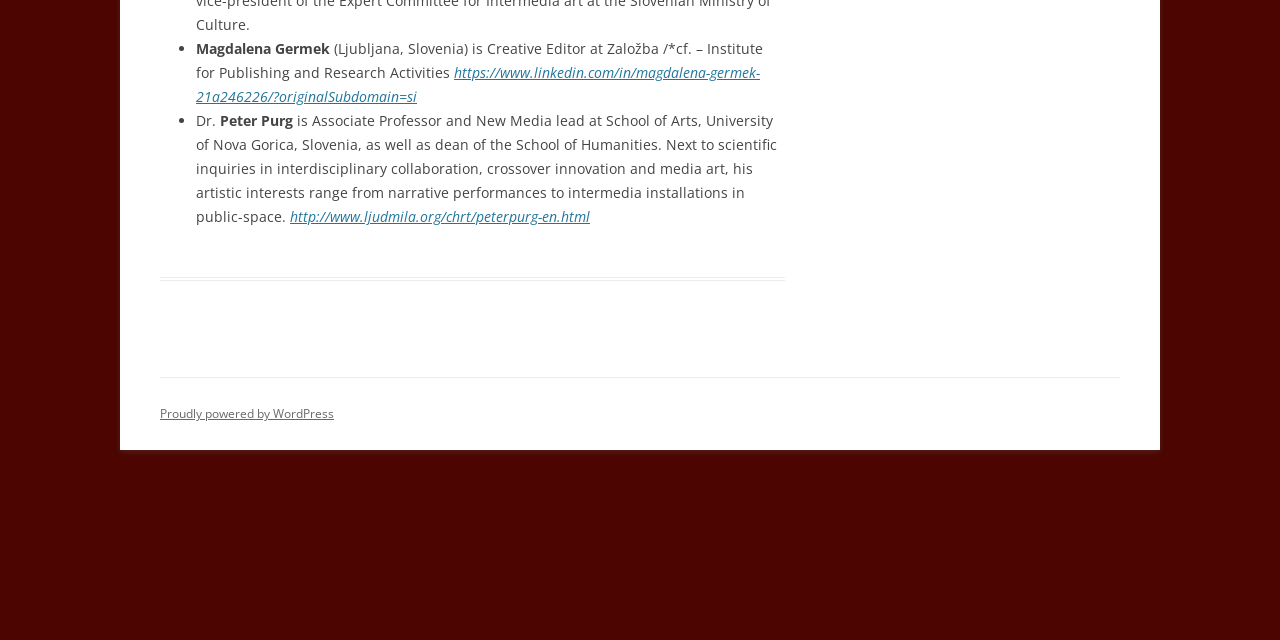Given the description "http://www.ljudmila.org/chrt/peterpurg-en.html", determine the bounding box of the corresponding UI element.

[0.227, 0.324, 0.461, 0.354]